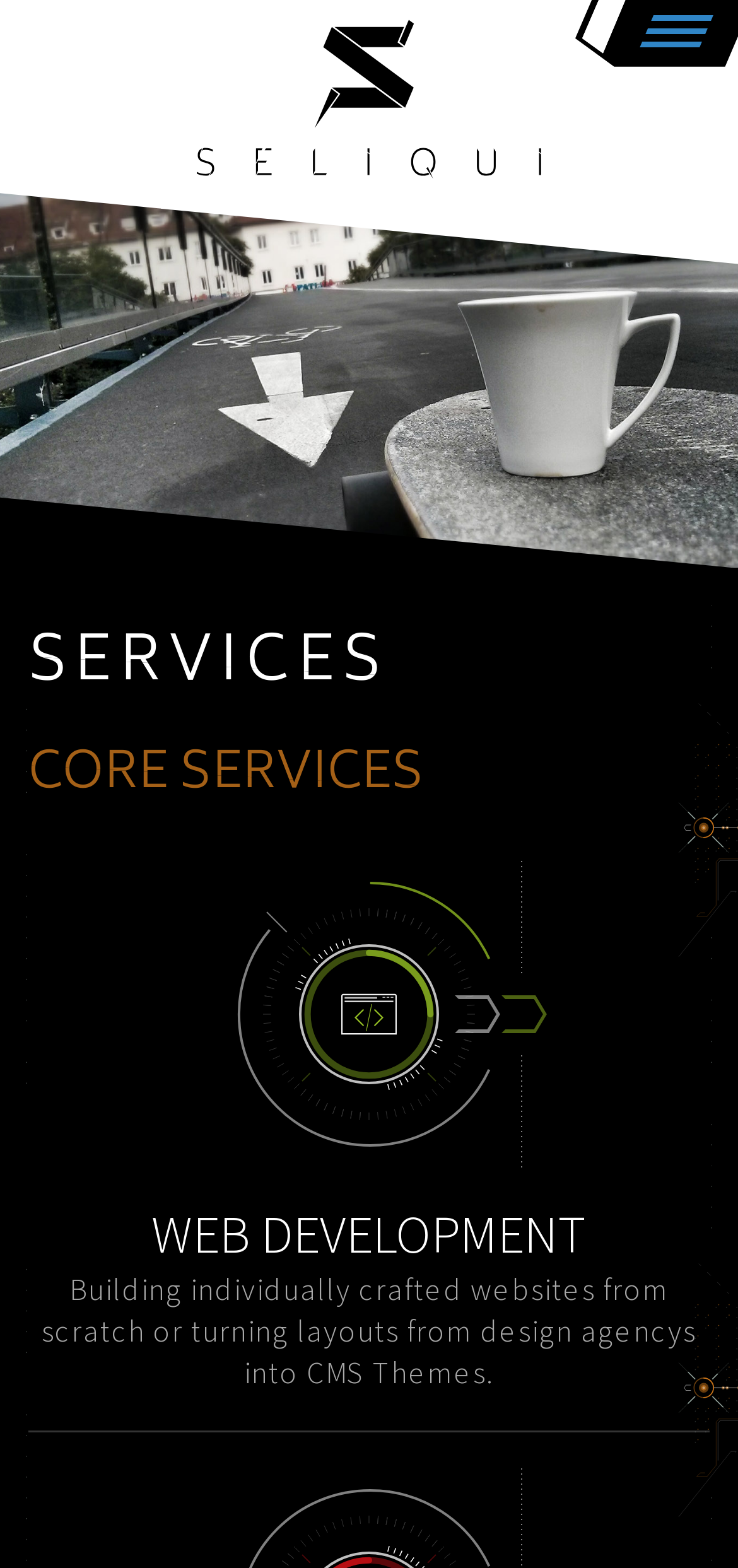Please determine the bounding box coordinates of the area that needs to be clicked to complete this task: 'explore 3D services'. The coordinates must be four float numbers between 0 and 1, formatted as [left, top, right, bottom].

[0.0, 0.187, 1.0, 0.214]